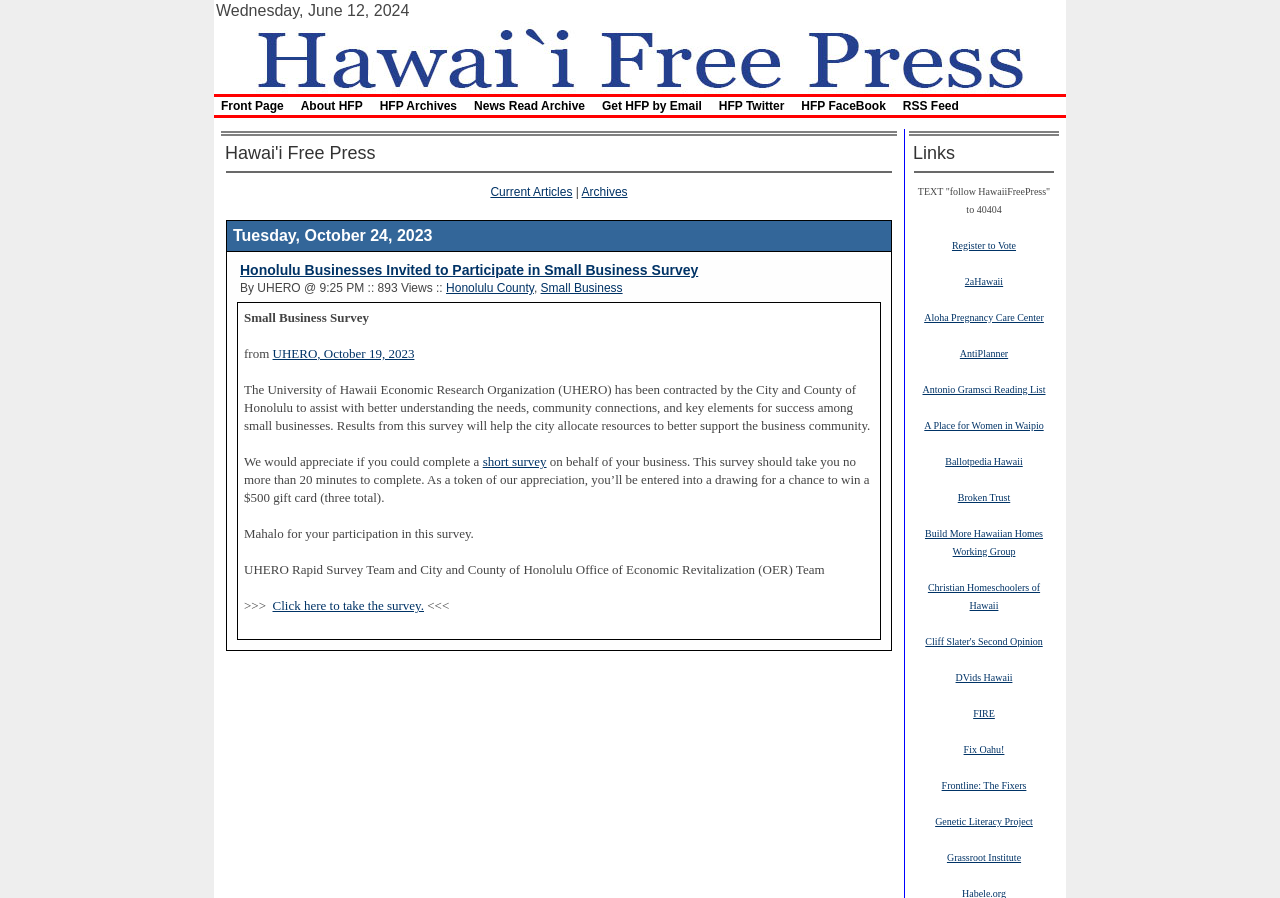What is the name of the county mentioned in the article?
Utilize the image to construct a detailed and well-explained answer.

The article mentions that the City and County of Honolulu has contracted UHERO to assist with better understanding the needs, community connections, and key elements for success among small businesses.